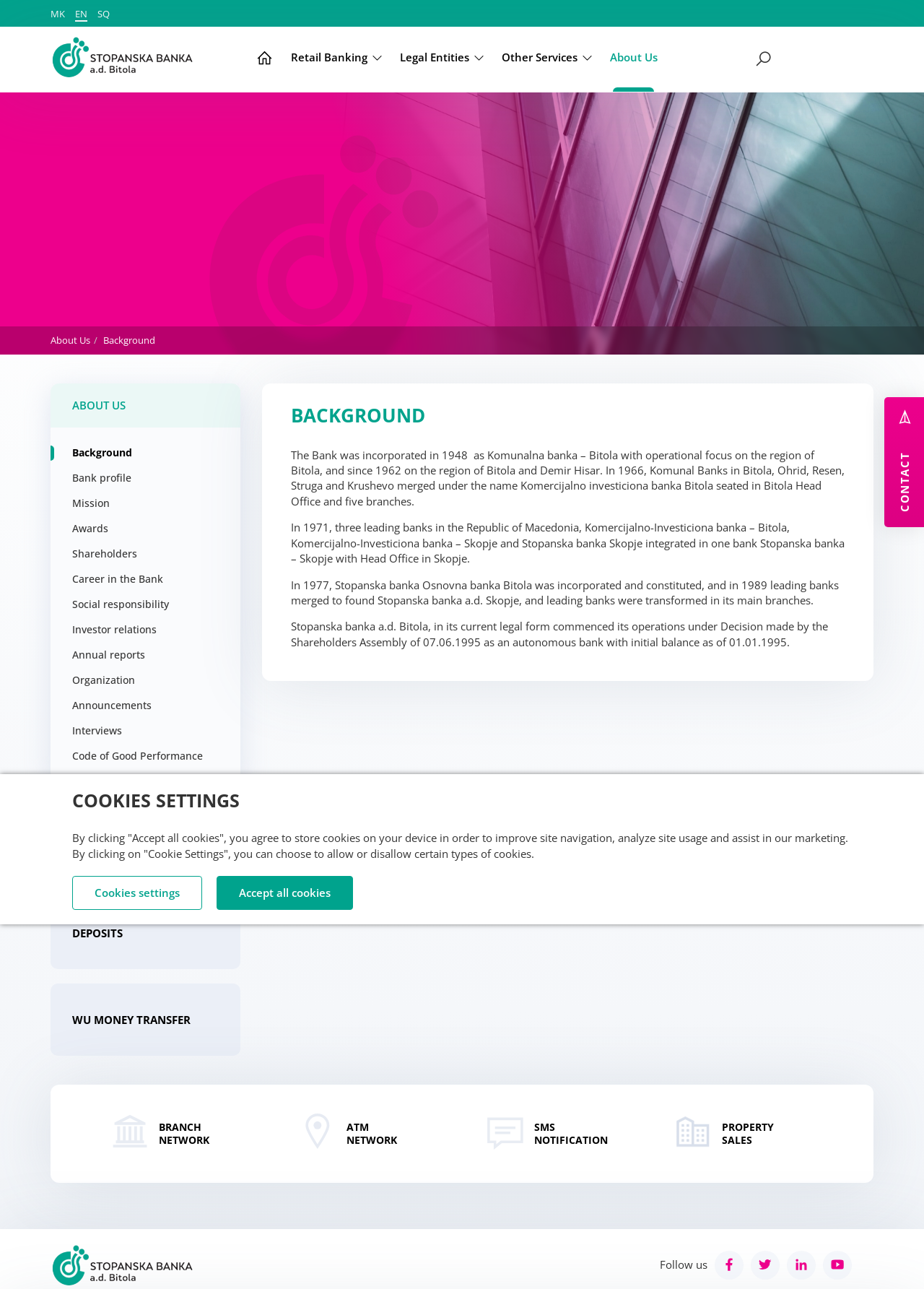What is the name of the bank?
Look at the screenshot and provide an in-depth answer.

I found the answer by reading the text in the 'BACKGROUND' section, which mentions the bank's name as Stopanska banka.